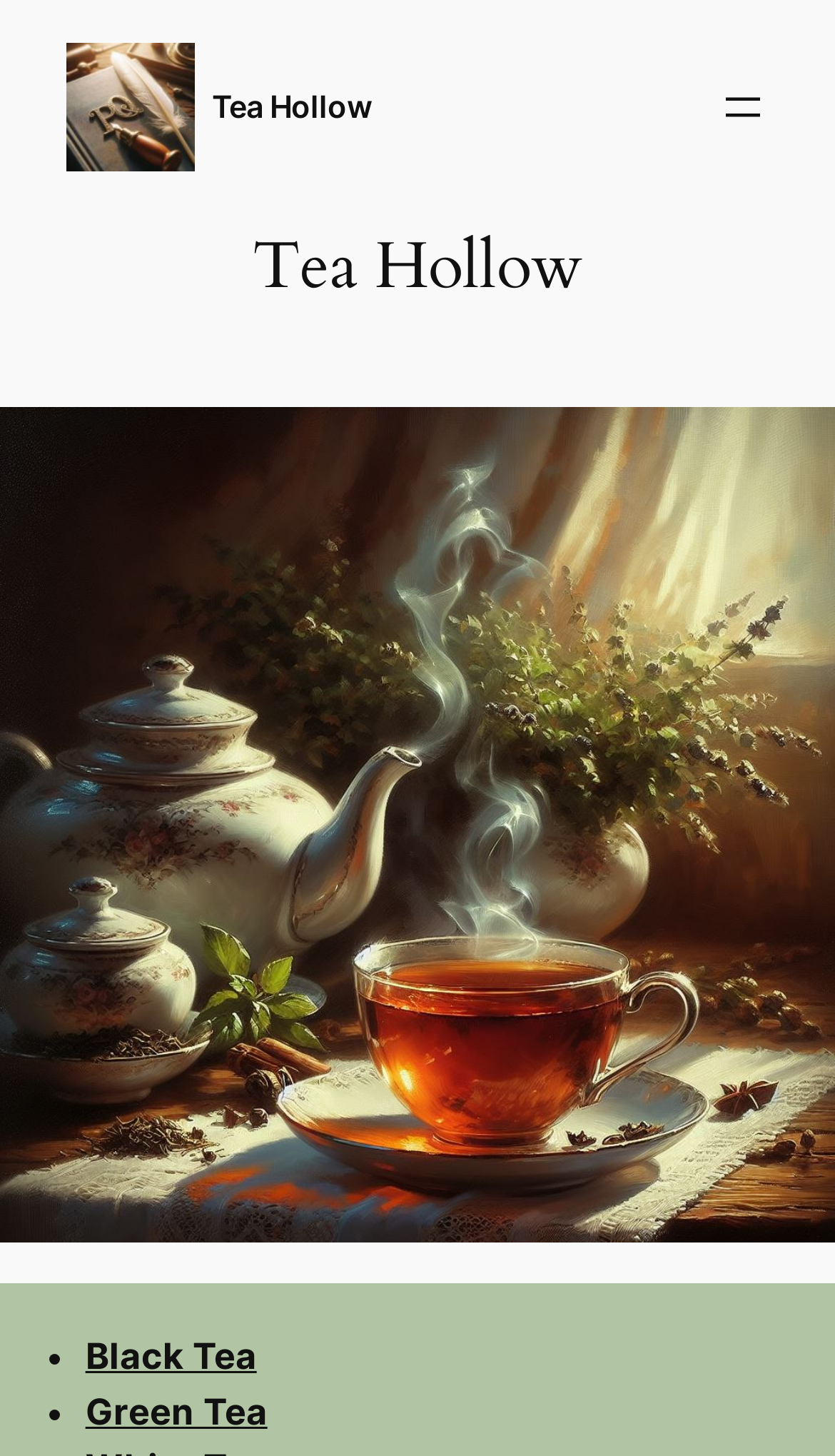Is the navigation menu on the left side?
We need a detailed and exhaustive answer to the question. Please elaborate.

According to the bounding box coordinates, the navigation element has a left coordinate of 0.858, which indicates that it is located on the right side of the webpage.